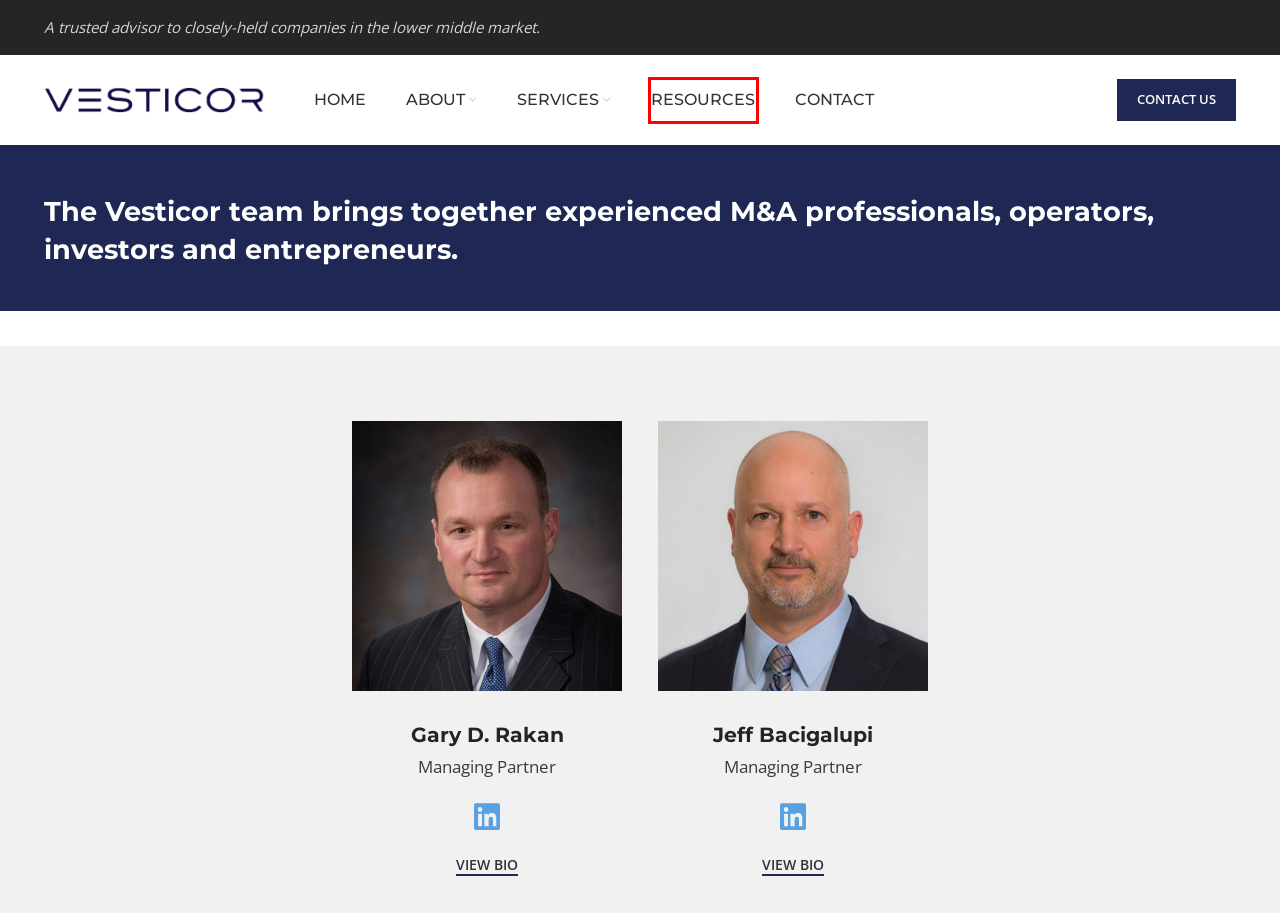Review the screenshot of a webpage containing a red bounding box around an element. Select the description that best matches the new webpage after clicking the highlighted element. The options are:
A. SIPC - Securities Investor Protection Corporation
B. Derryk Madsen | Vesticor
C. Gary D. Rakan | Vesticor
D. Reports - Resources | Vesticor Advisors
E. Contact | Vesticor
F. Mergers, Acquisitions, Divestitures | Vesticor Advisors
G. Jeff Bacigalupi | Vesticor
H. Mike Sciortino | Vesticor

D